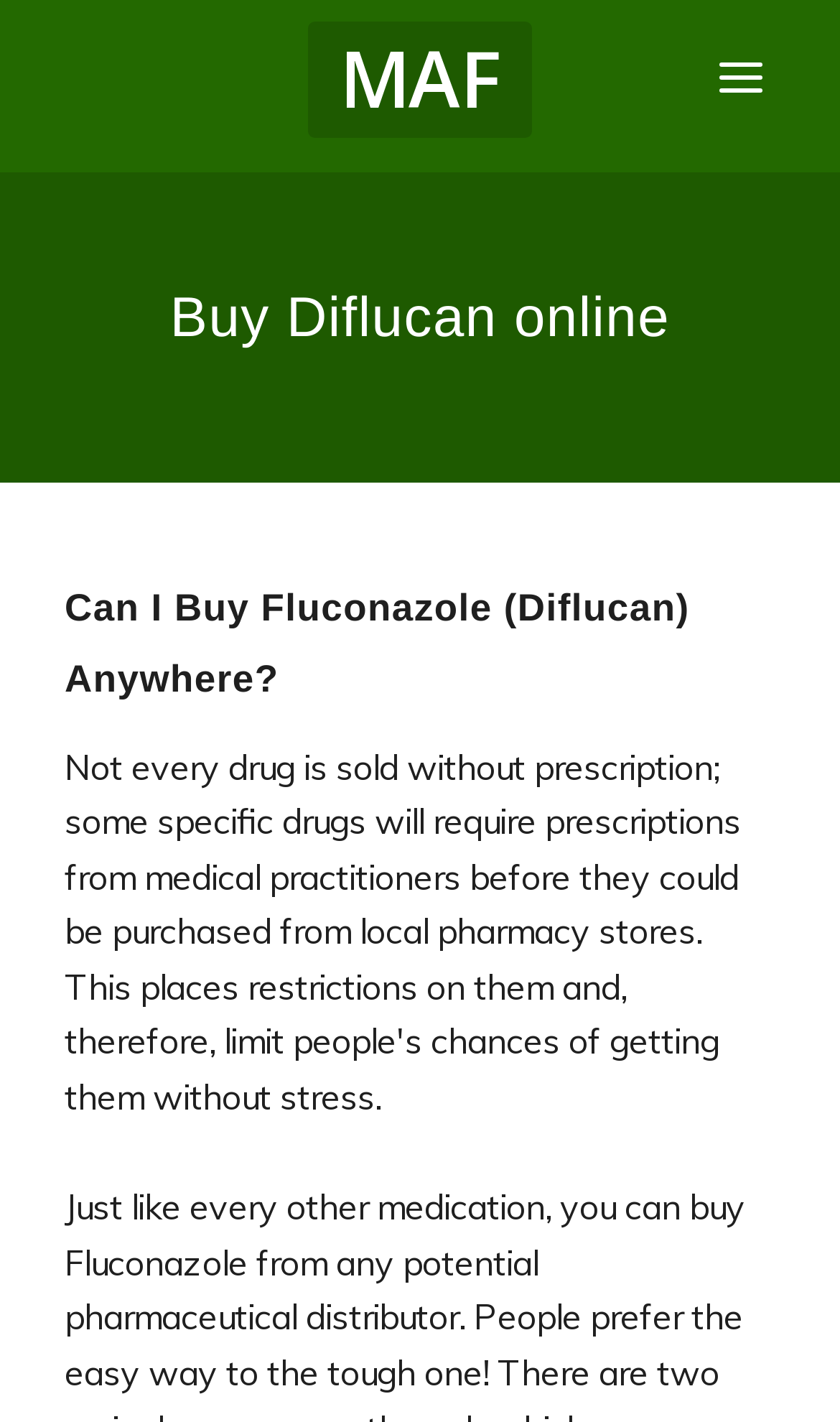Please find and provide the title of the webpage.

Buy Diflucan online